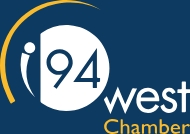Offer a detailed explanation of the image and its components.

The image features the logo of the I-94 West Chamber, prominently displayed against a deep blue background. The logo includes a stylized representation of a road or pathway, symbolizing connectivity and progress. The main elements consist of a circular white section that incorporates the numeral "94" in a bold, modern font, flanked by the word "west" in a vibrant yellow color. Below the main logo, the word "Chamber" is presented in a clean, professional font, reinforcing the identity of the organization. This logo encapsulates the Chamber's commitment to fostering business growth and community engagement in the regions surrounding the I-94 corridor.